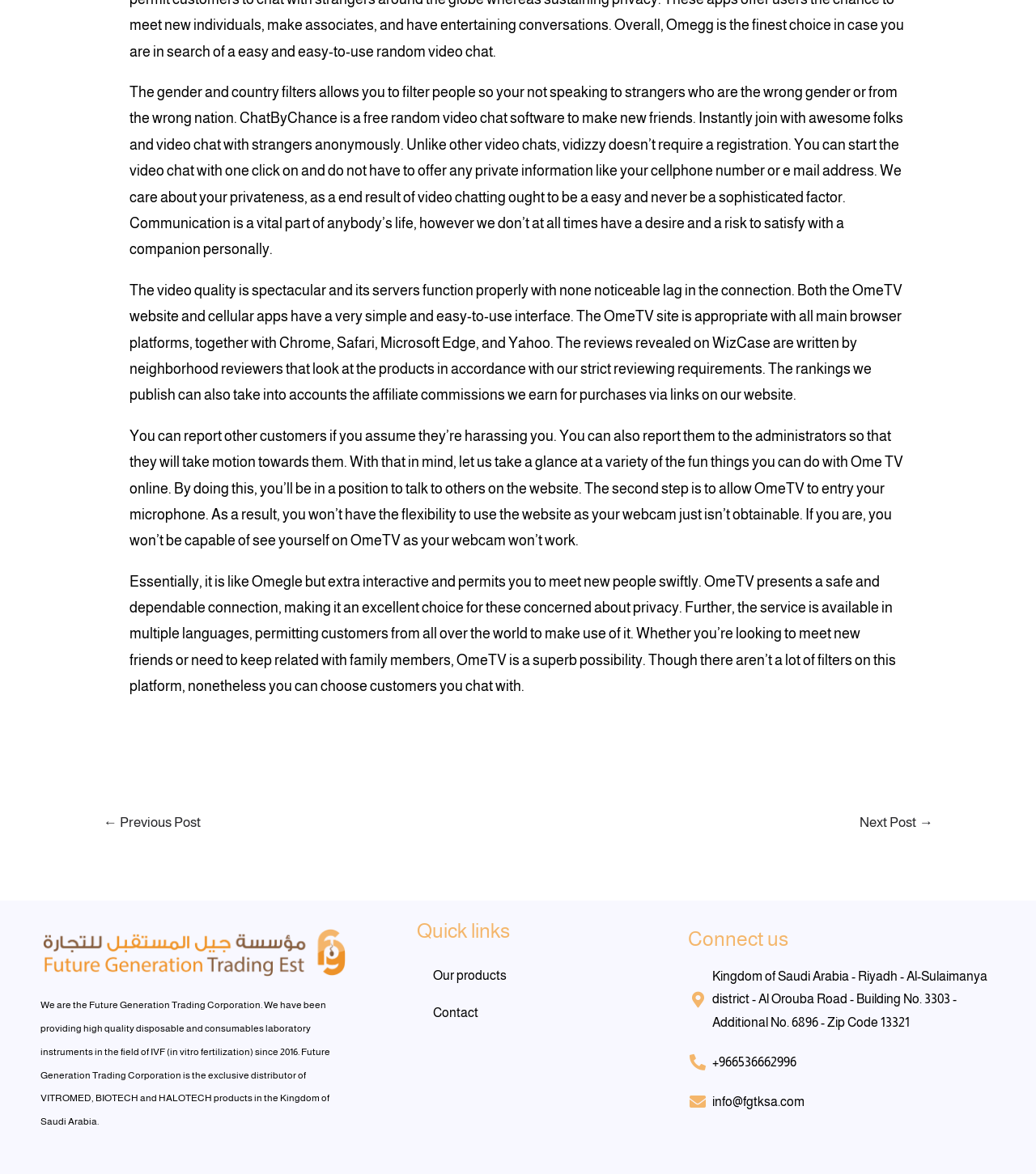What is the address of Future Generation Trading Corporation?
Answer the question with a single word or phrase derived from the image.

Al Orouba Road, Riyadh